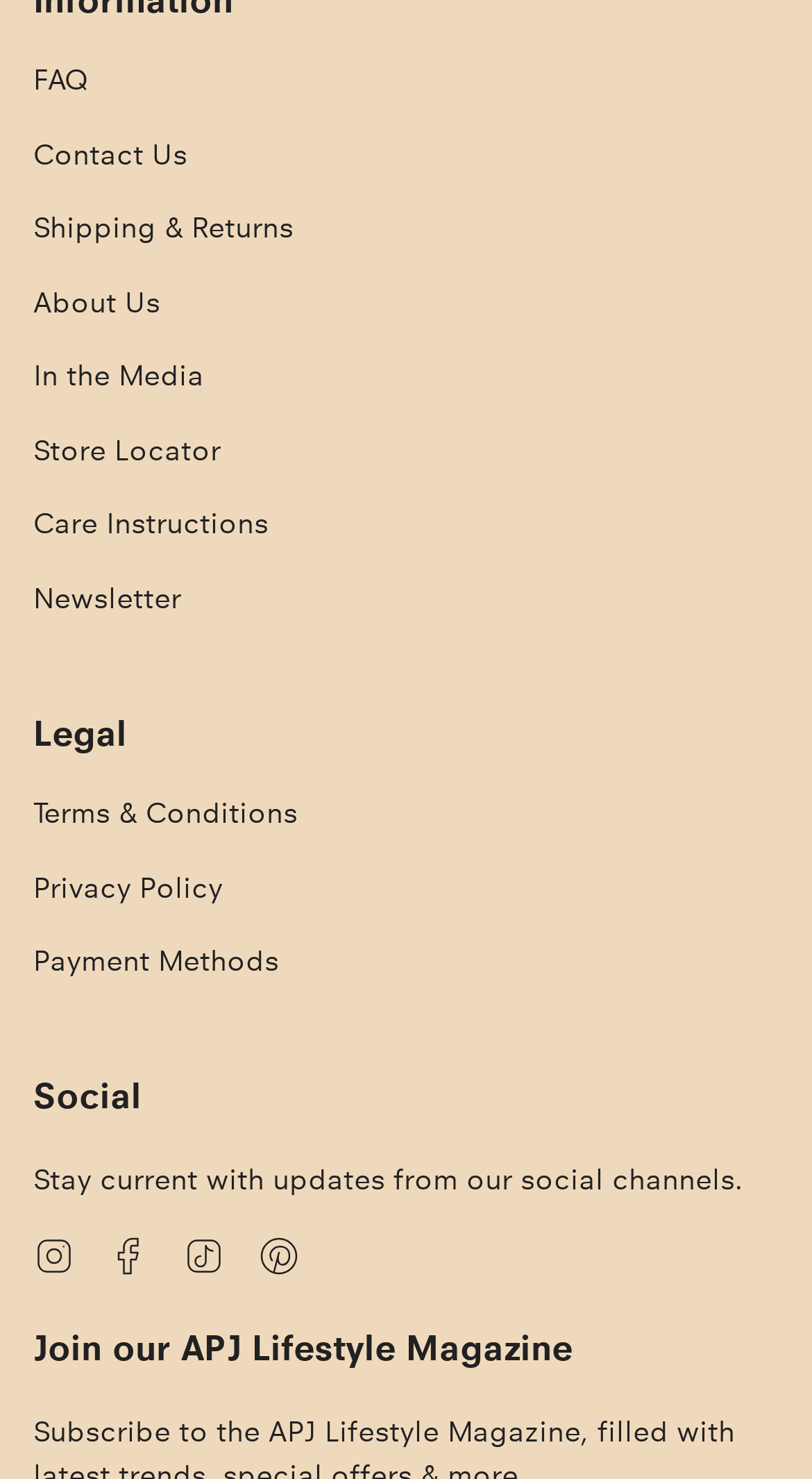Can you pinpoint the bounding box coordinates for the clickable element required for this instruction: "View shipping and returns policy"? The coordinates should be four float numbers between 0 and 1, i.e., [left, top, right, bottom].

[0.041, 0.142, 0.362, 0.167]